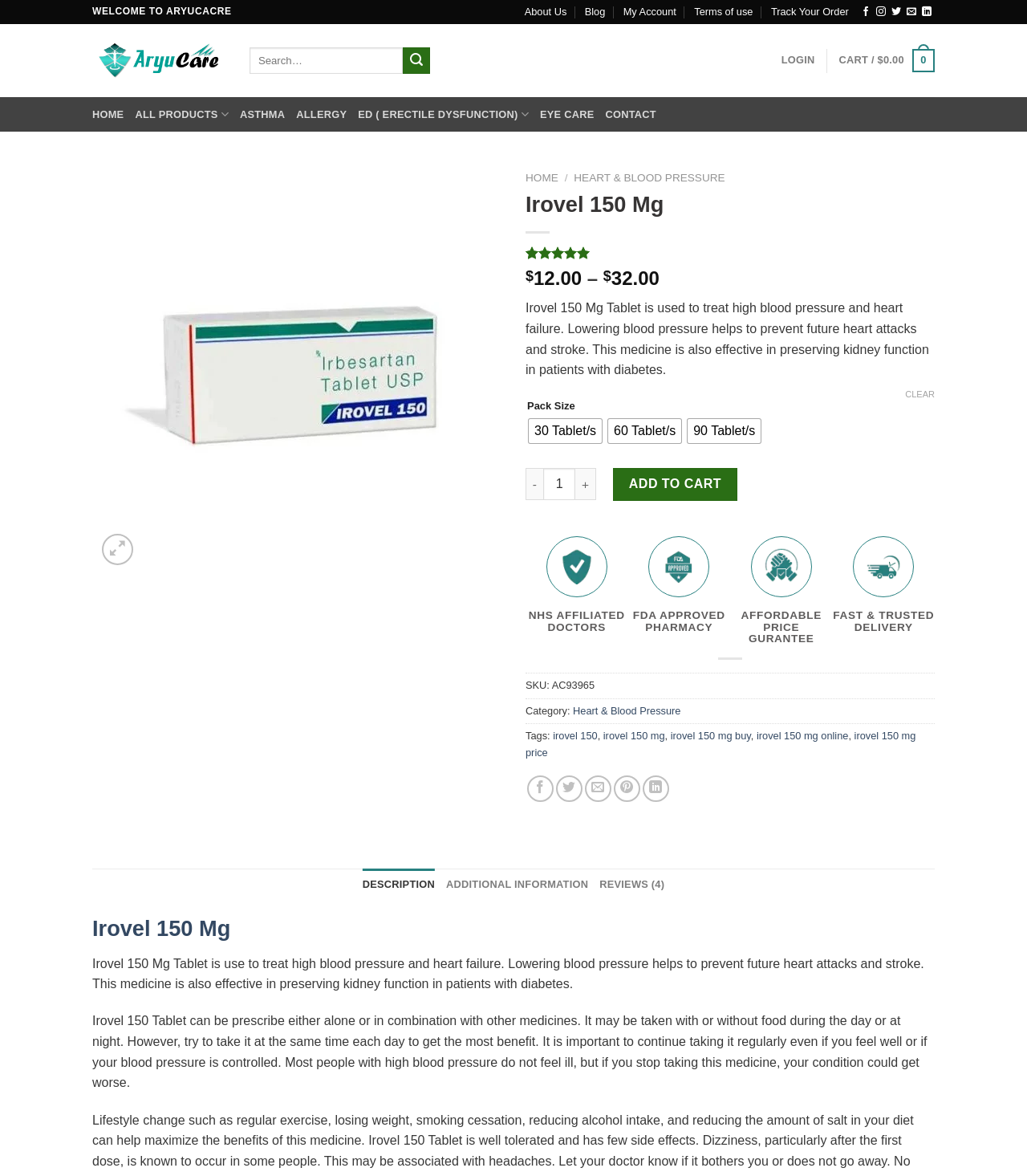Determine and generate the text content of the webpage's headline.

Irovel 150 Mg